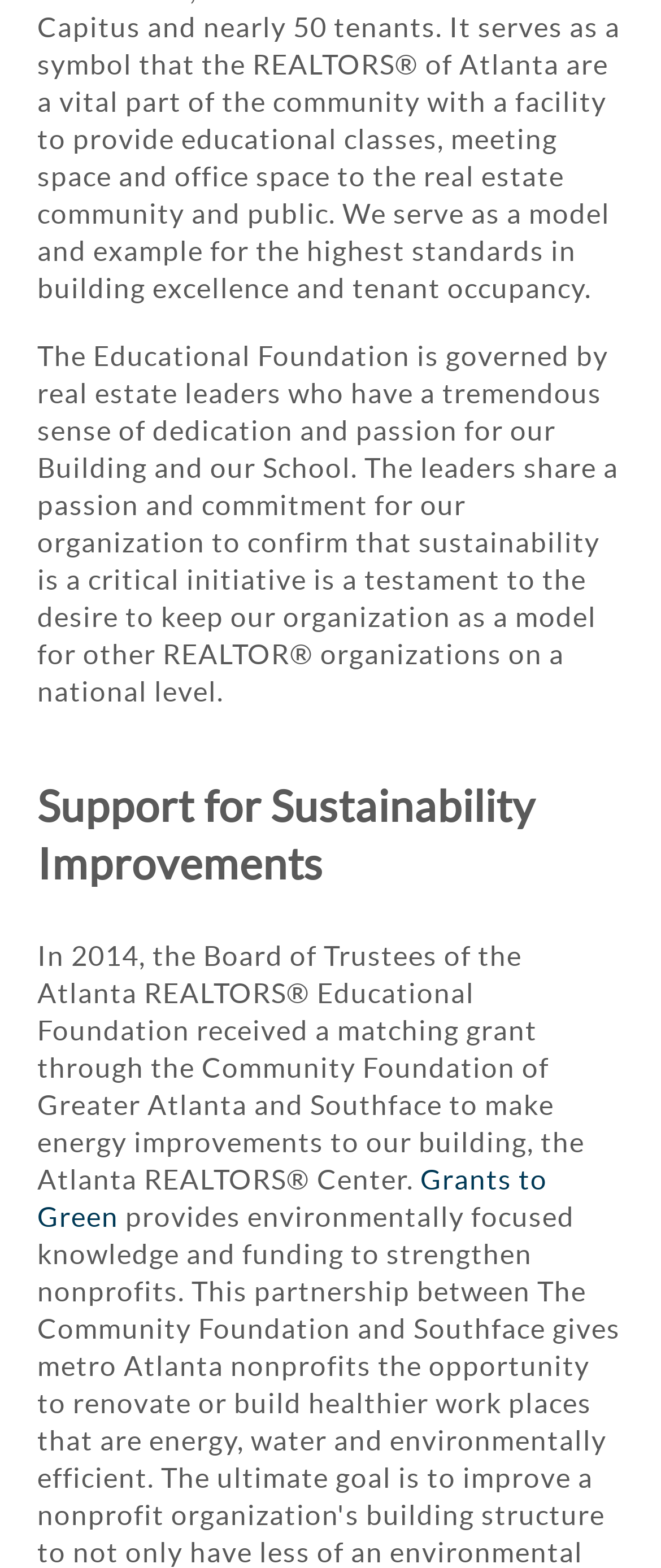Locate the UI element described by Grants to Green and provide its bounding box coordinates. Use the format (top-left x, top-left y, bottom-right x, bottom-right y) with all values as floating point numbers between 0 and 1.

[0.056, 0.742, 0.828, 0.786]